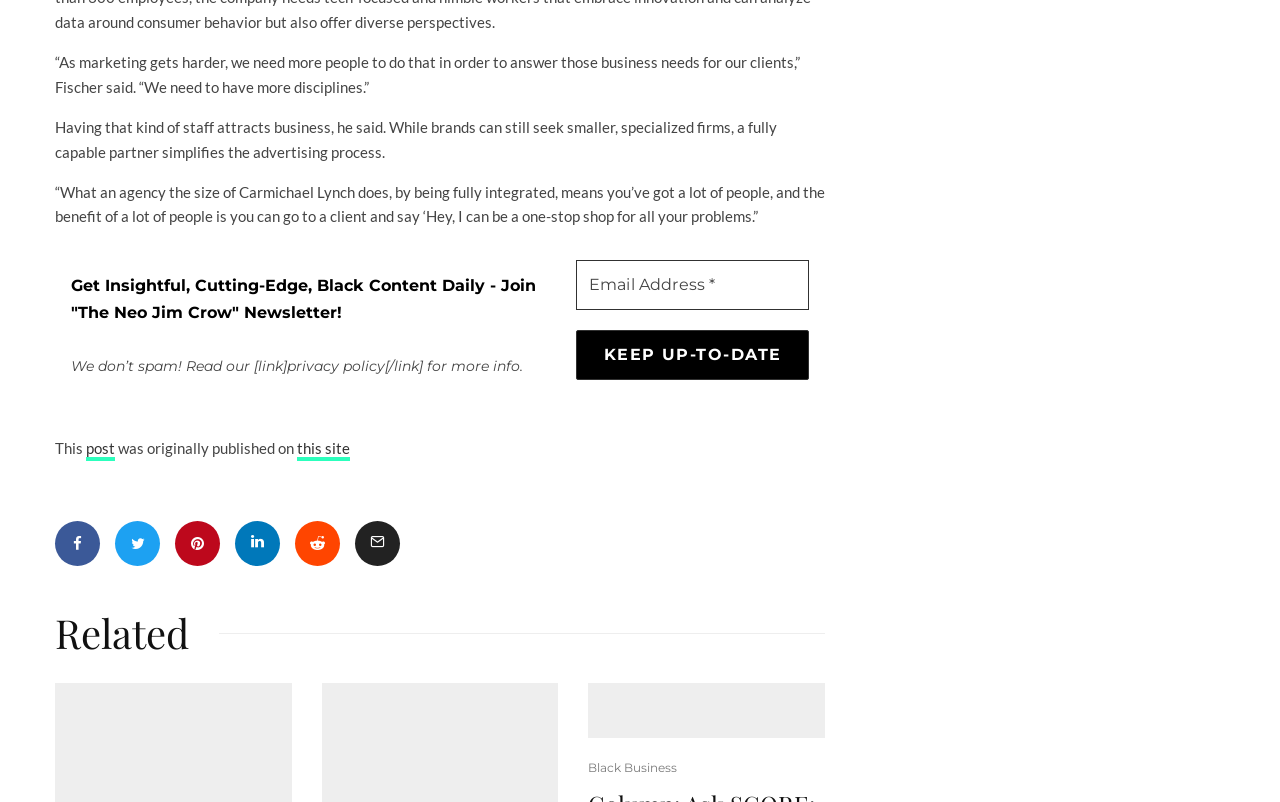Determine the bounding box coordinates of the clickable region to follow the instruction: "Subscribe to the newsletter".

[0.45, 0.325, 0.632, 0.387]